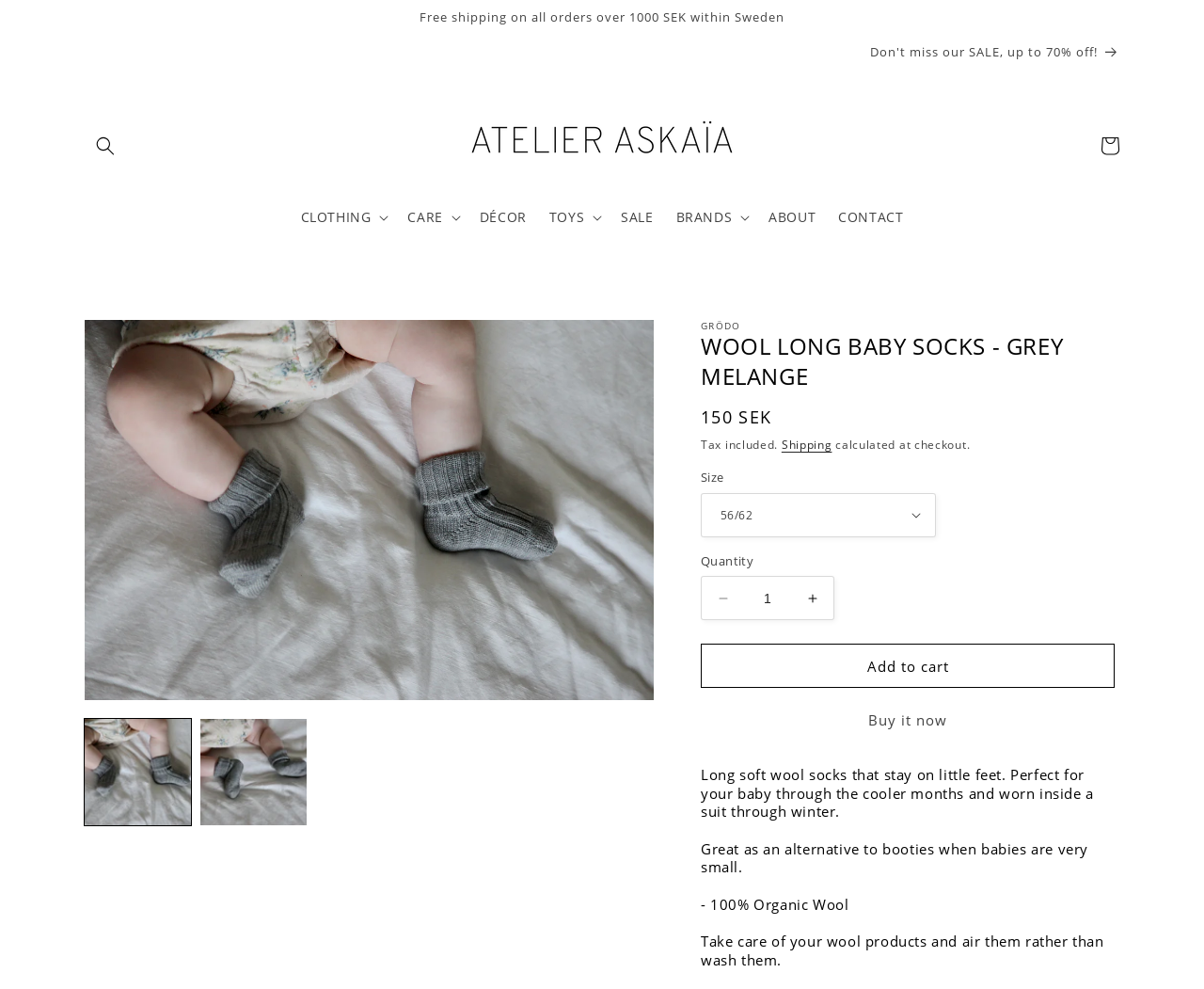Please indicate the bounding box coordinates for the clickable area to complete the following task: "Click on Fine Sand-USGA-Sports-Turf-Sand-Cincinnati link". The coordinates should be specified as four float numbers between 0 and 1, i.e., [left, top, right, bottom].

None